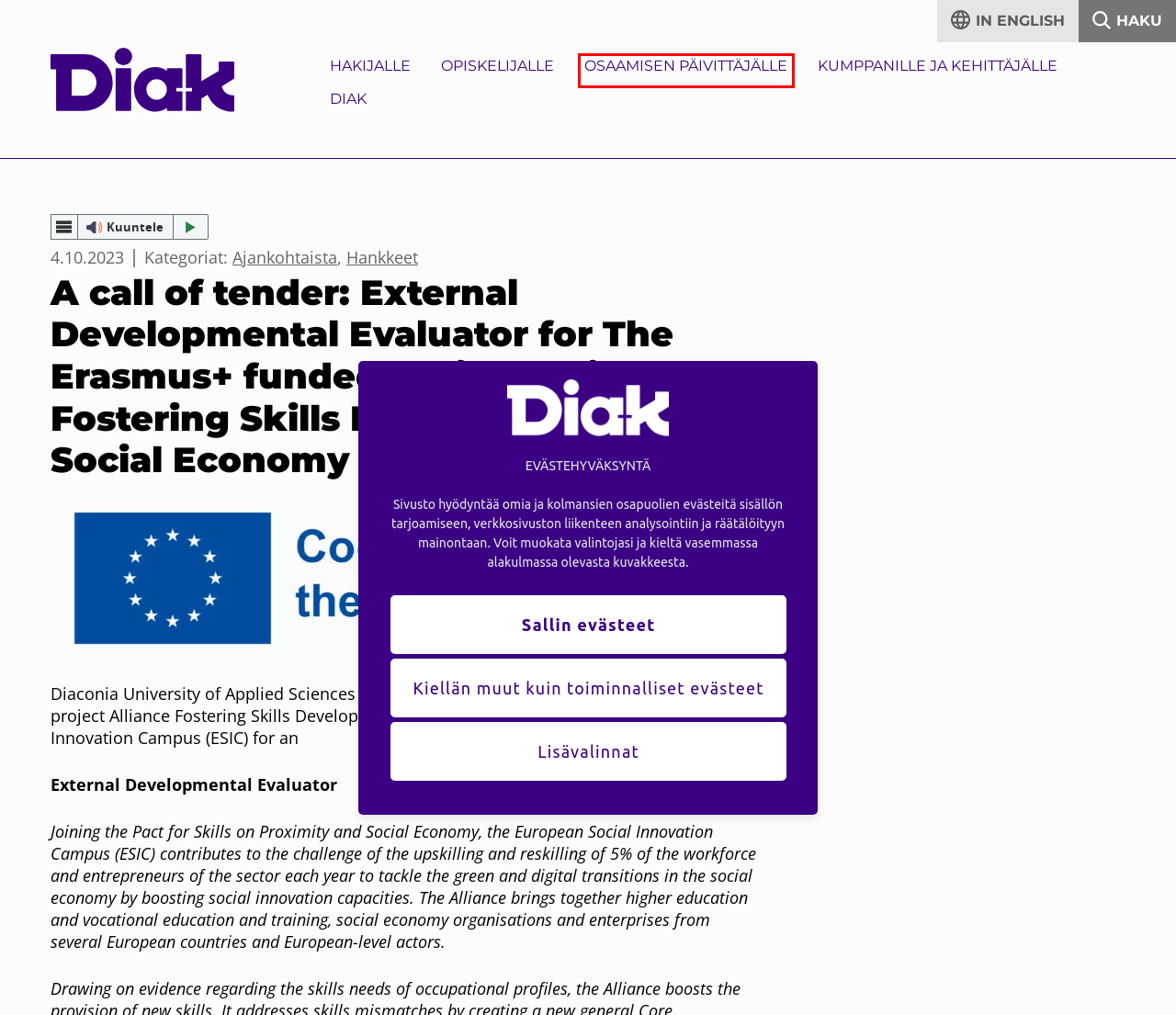Analyze the screenshot of a webpage with a red bounding box and select the webpage description that most accurately describes the new page resulting from clicking the element inside the red box. Here are the candidates:
A. Opiskelijalle – Diakonia-ammattikorkeakoulu
B. Osaamisen päivittäjälle – Diakonia-ammattikorkeakoulu
C. Hankkeet – Diakonia-ammattikorkeakoulu
D. Hakutulokset haulle ”” – Diakonia-ammattikorkeakoulu
E. Front page
F. Hakijalle – Diakonia-ammattikorkeakoulu
G. Kumppanille ja kehittäjälle – Diakonia-ammattikorkeakoulu
H. Ajankohtaista – Diakonia-ammattikorkeakoulu

B